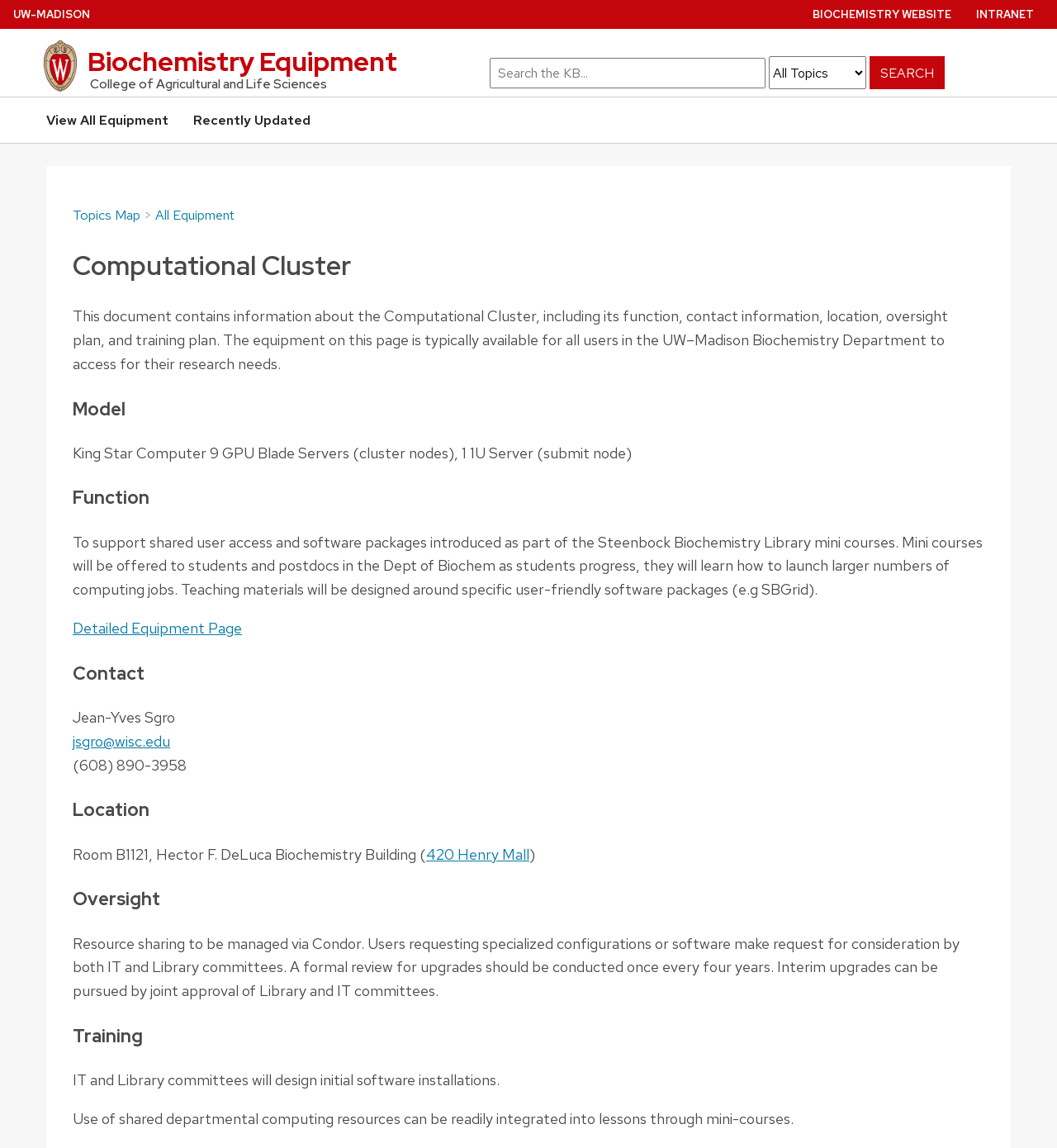Identify the bounding box coordinates necessary to click and complete the given instruction: "Go to UW-MADISON website".

[0.013, 0.006, 0.085, 0.019]